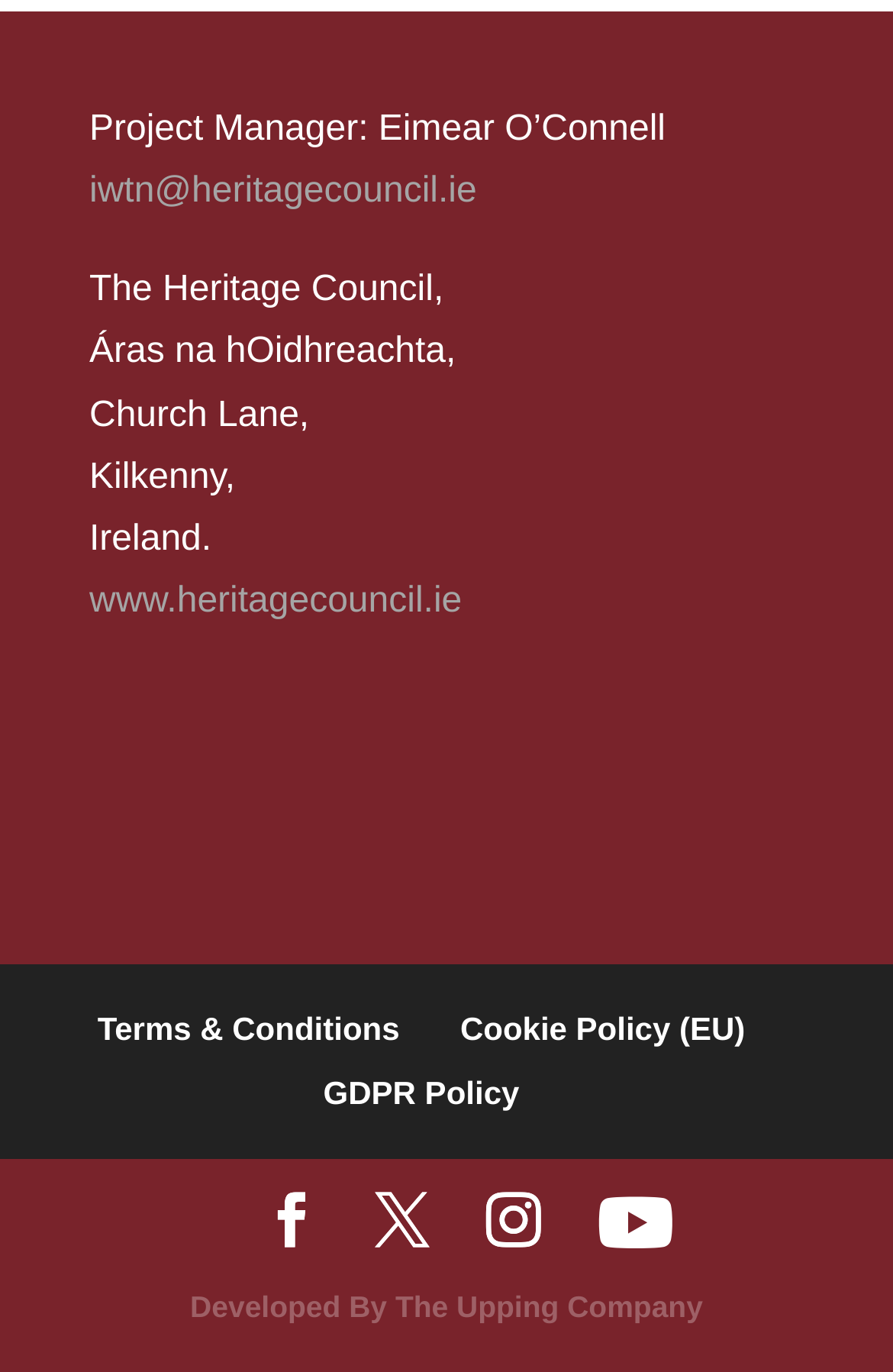Indicate the bounding box coordinates of the element that needs to be clicked to satisfy the following instruction: "Contact the project manager". The coordinates should be four float numbers between 0 and 1, i.e., [left, top, right, bottom].

[0.1, 0.125, 0.534, 0.154]